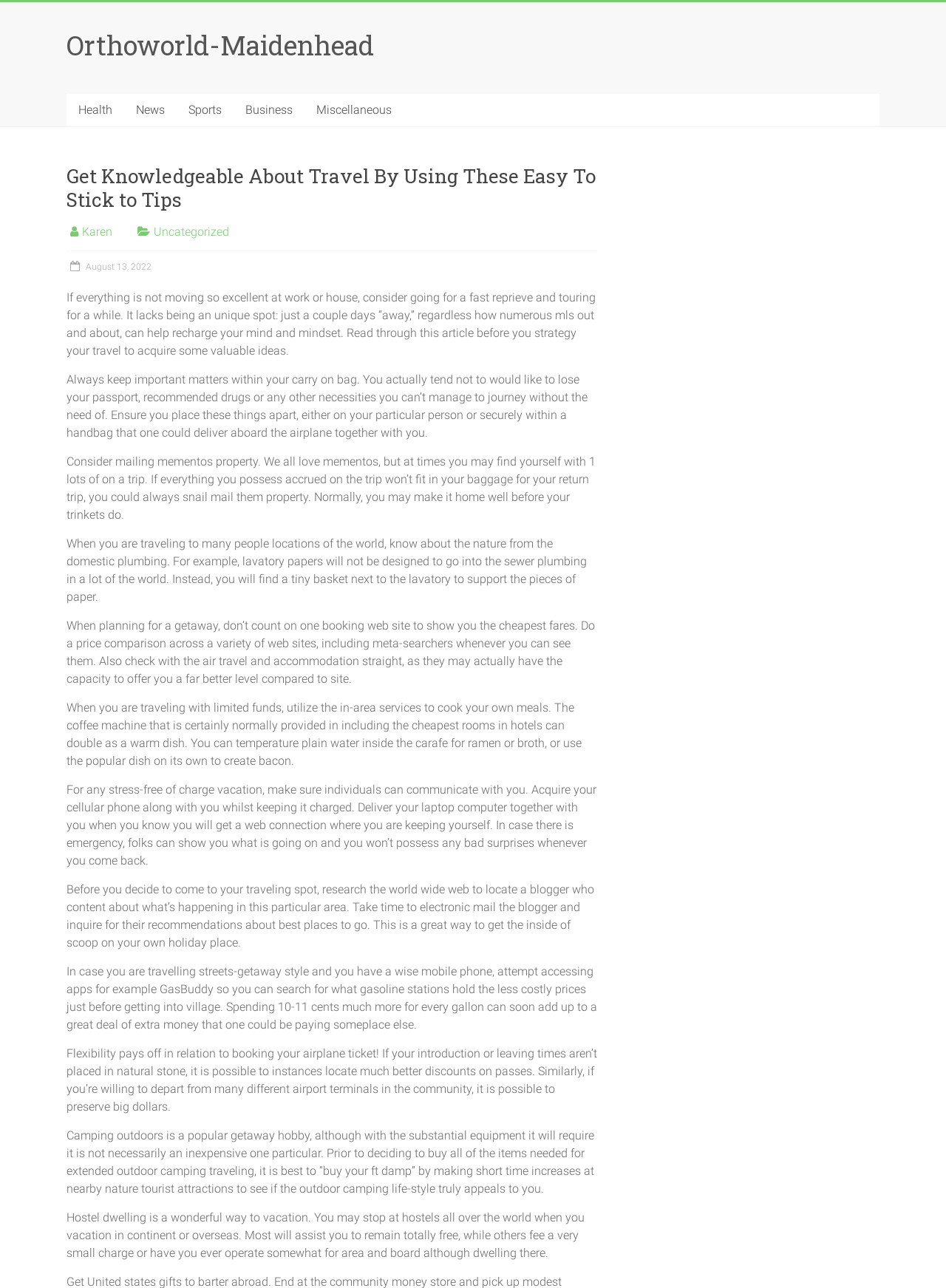Please locate the bounding box coordinates of the element that needs to be clicked to achieve the following instruction: "Click on the 'Health' link". The coordinates should be four float numbers between 0 and 1, i.e., [left, top, right, bottom].

[0.07, 0.073, 0.131, 0.098]